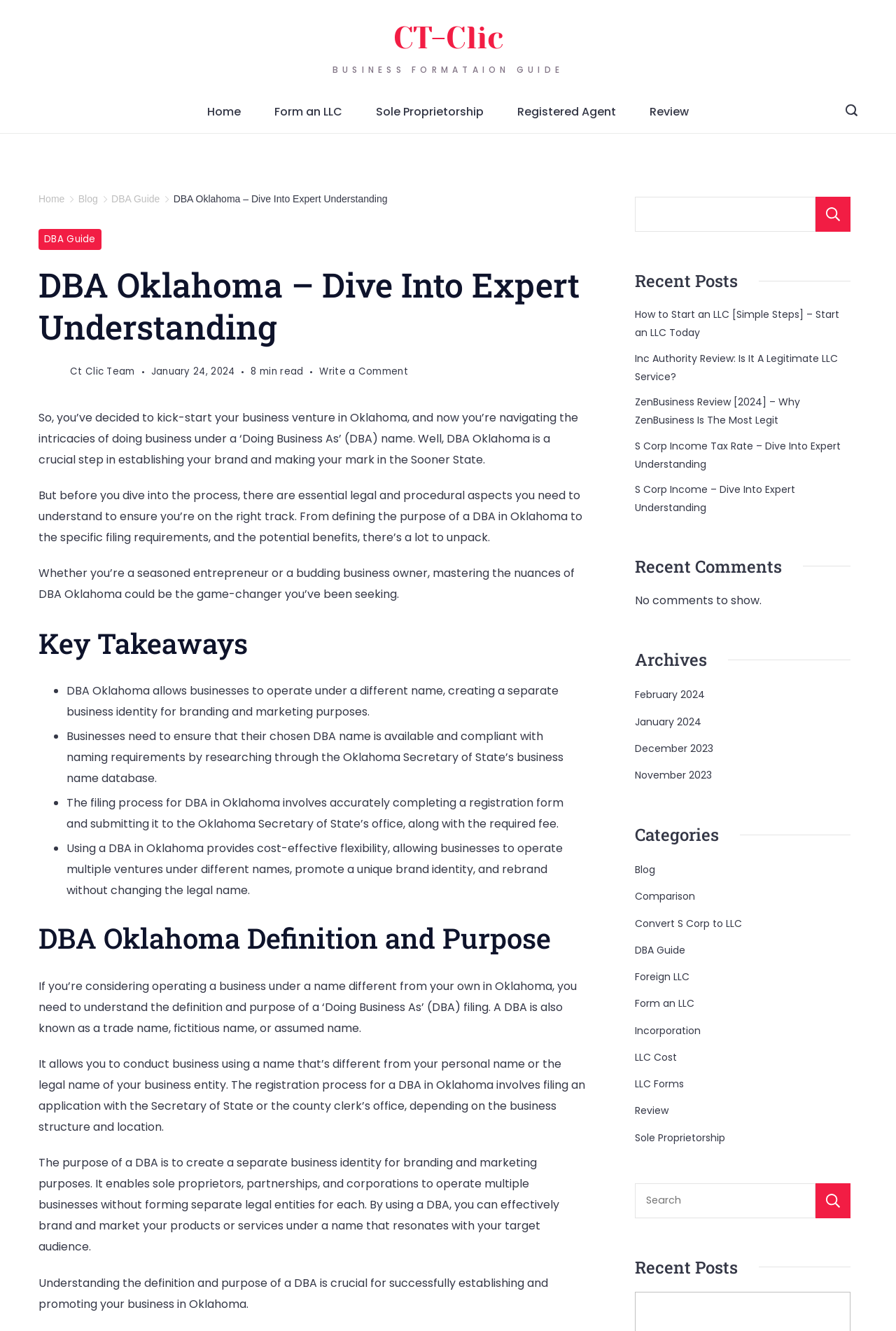What is the benefit of using a DBA in Oklahoma?
Use the information from the screenshot to give a comprehensive response to the question.

The webpage states that using a DBA in Oklahoma provides cost-effective flexibility, allowing businesses to operate multiple ventures under different names, promote a unique brand identity, and rebrand without changing the legal name.